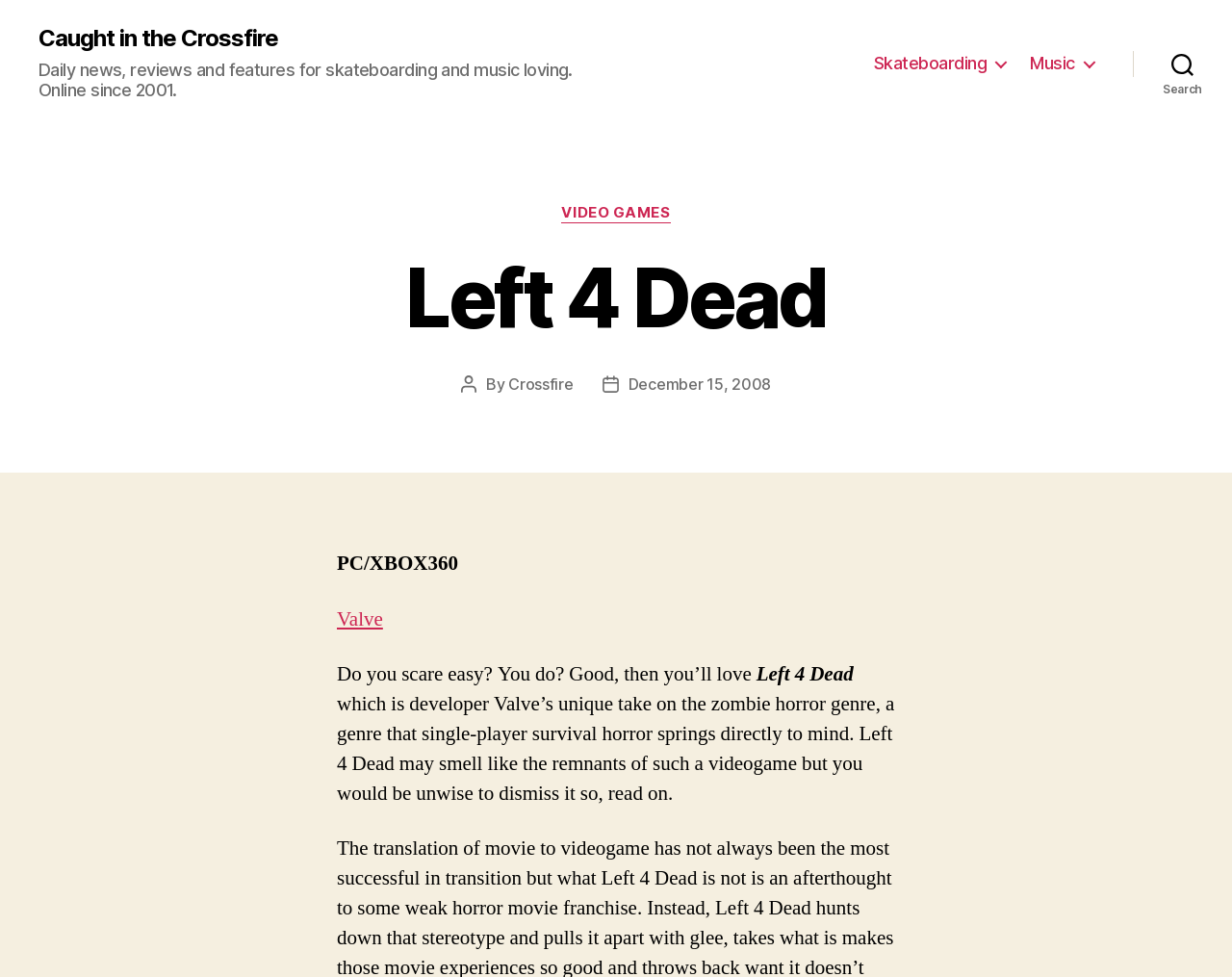Point out the bounding box coordinates of the section to click in order to follow this instruction: "Read the 'Left 4 Dead' article".

[0.109, 0.258, 0.891, 0.352]